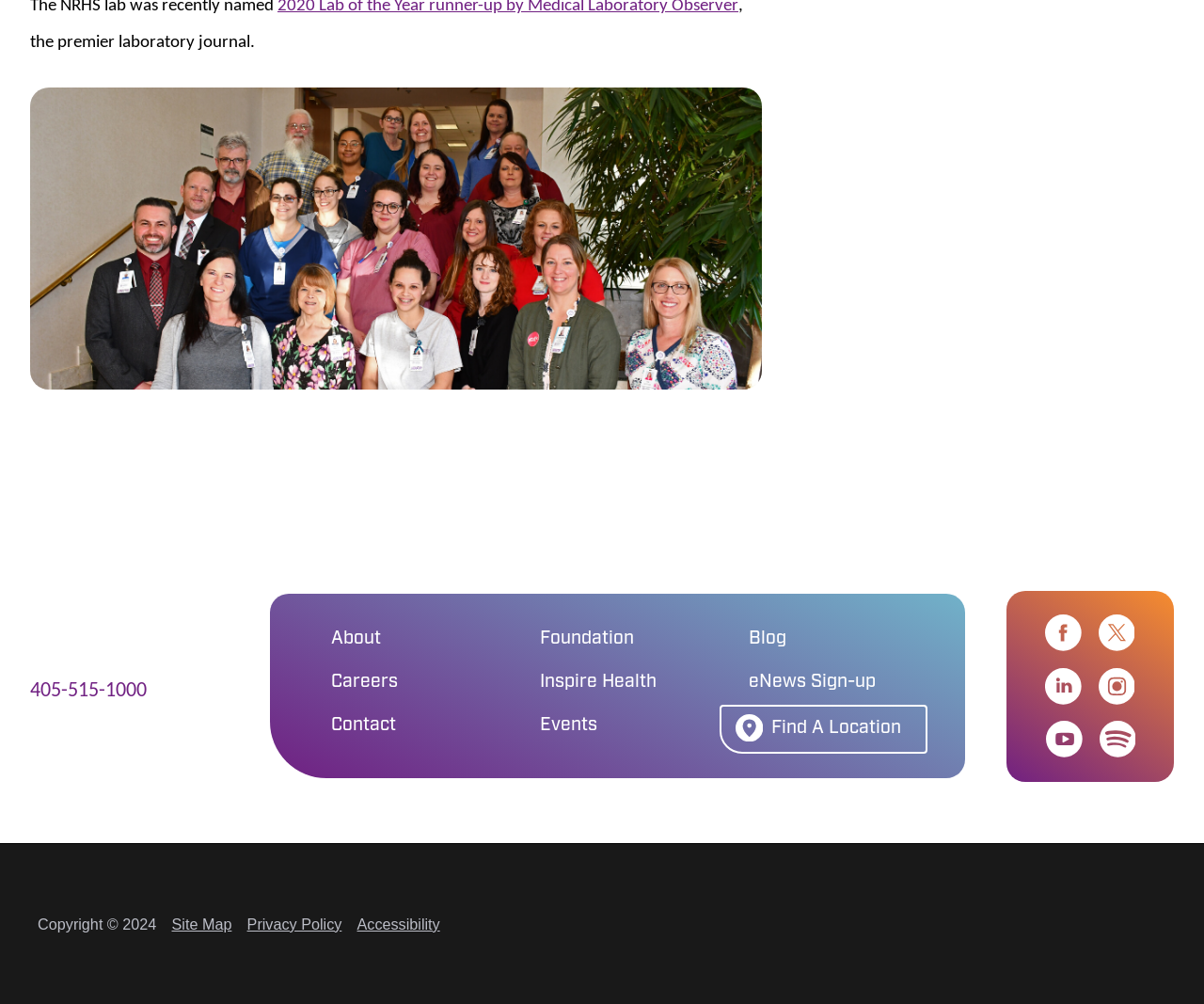How many social media links are available?
Provide an in-depth answer to the question, covering all aspects.

The social media links can be found at the bottom of the webpage, and they include links to Facebook, Twitter, LinkedIn, Instagram, and YouTube, which are represented by their respective icons.